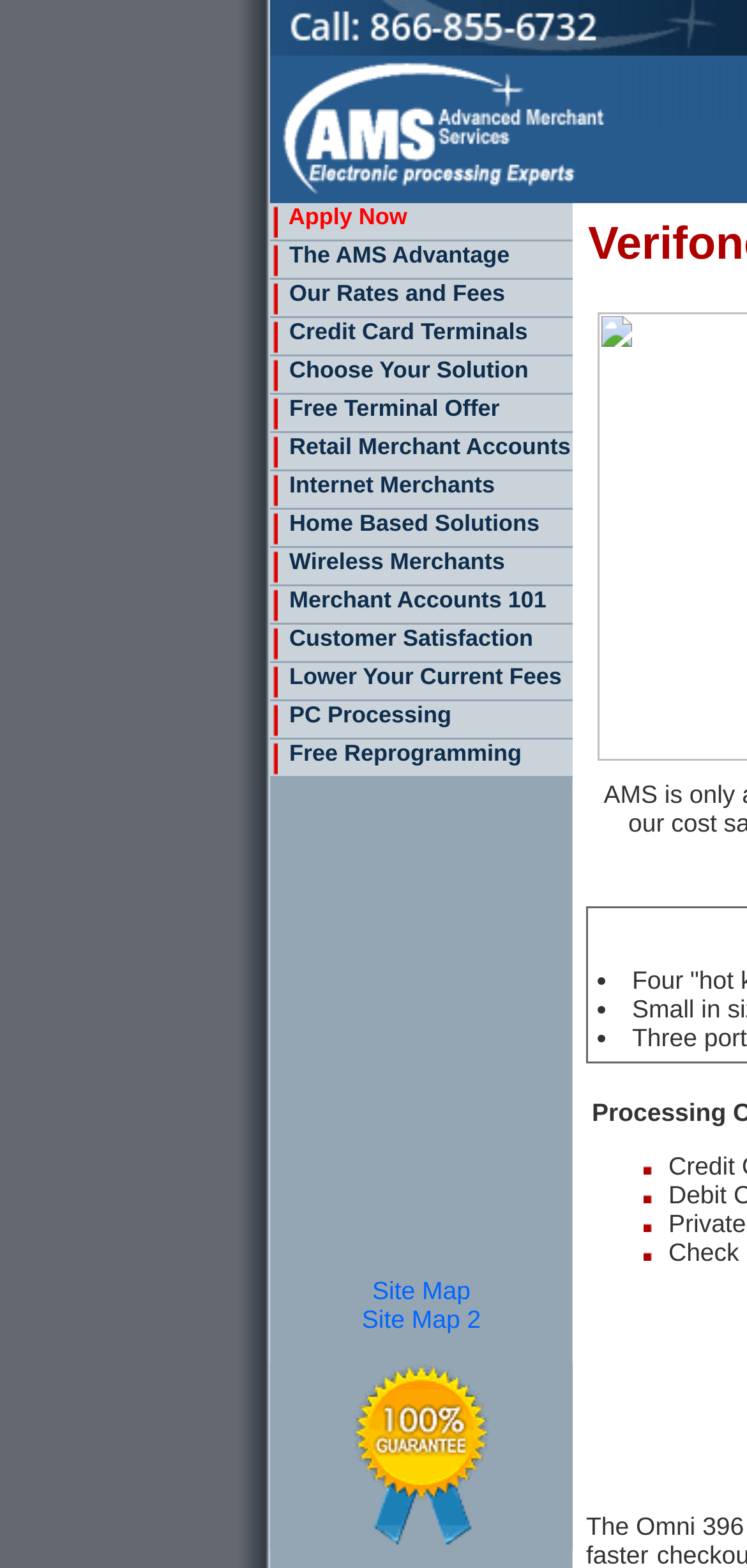What is the name of the credit card machine?
Based on the image, respond with a single word or phrase.

Verifone Omni 396